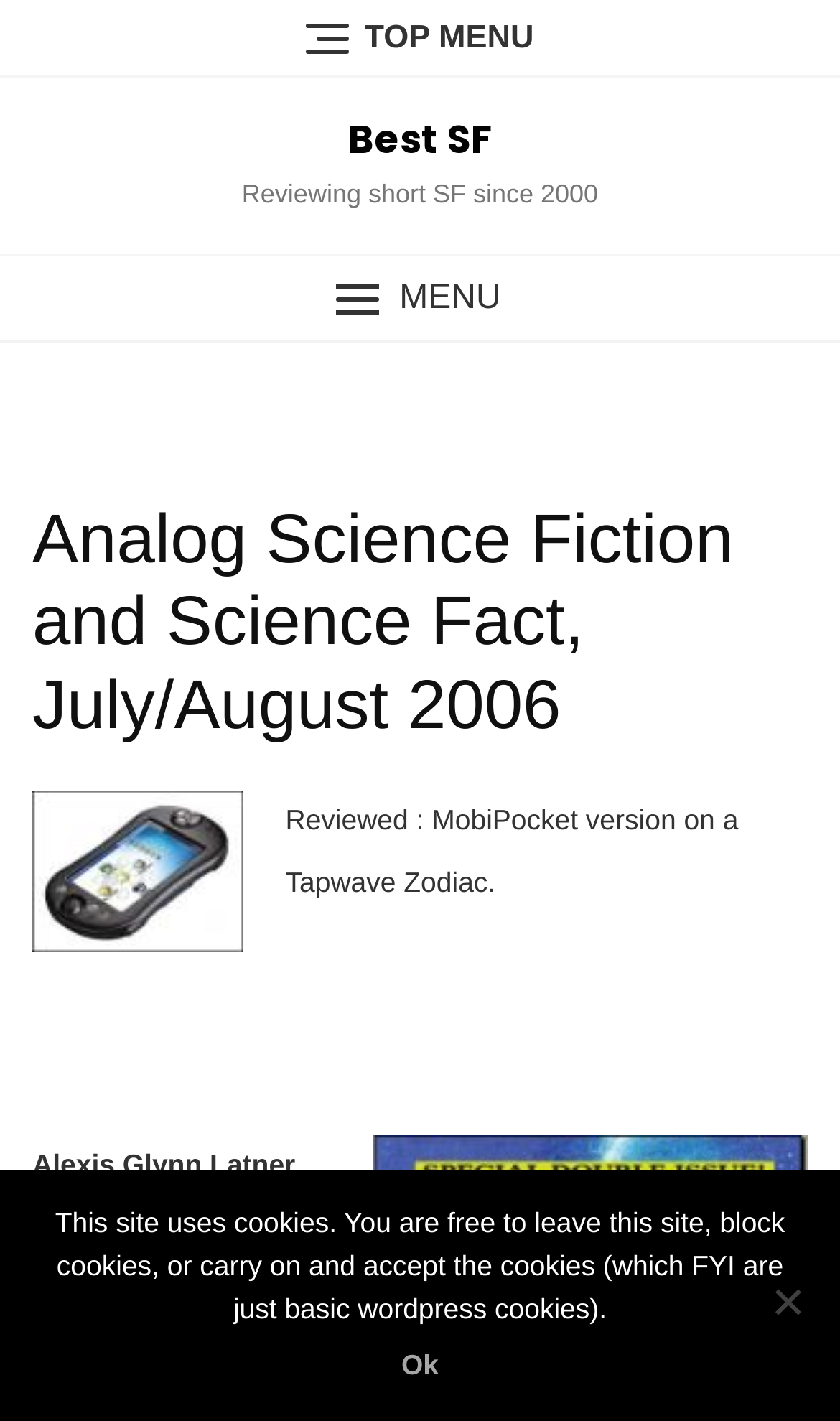Generate a comprehensive caption for the webpage you are viewing.

The webpage appears to be a review of a science fiction story, specifically "Analog Science Fiction and Science Fact, July/August 2006". At the top of the page, there is a menu bar with a "TOP MENU" link and a "MENU" button that has a popup menu. Below the menu bar, there is a link to "Best SF" and a static text element that reads "Reviewing short SF since 2000".

The main content of the page is a review of the story, which is headed by a title "Analog Science Fiction and Science Fact, July/August 2006". The title is accompanied by a small image. Below the title, there are two paragraphs of text: the first paragraph reads "Reviewed : MobiPocket version on a Tapwave Zodiac." and the second paragraph reads "Alexis Glynn Latner. Witherspin.". 

At the bottom of the page, there is a notice about the site using cookies, with an "Ok" link to accept the cookies. There is also a "No" button located at the bottom right corner of the page.